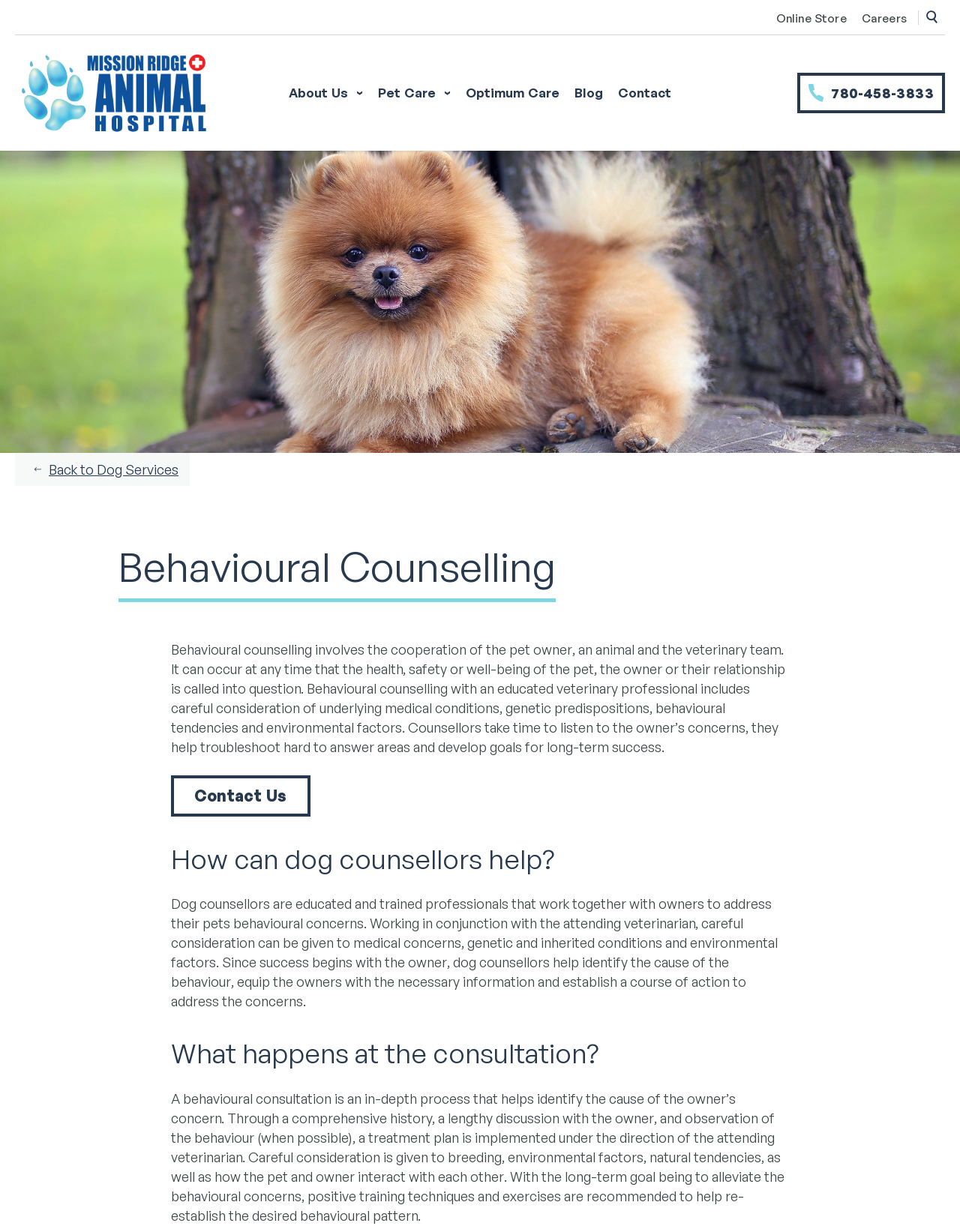Identify the bounding box coordinates for the UI element that matches this description: "780-458-3833".

[0.831, 0.059, 0.984, 0.092]